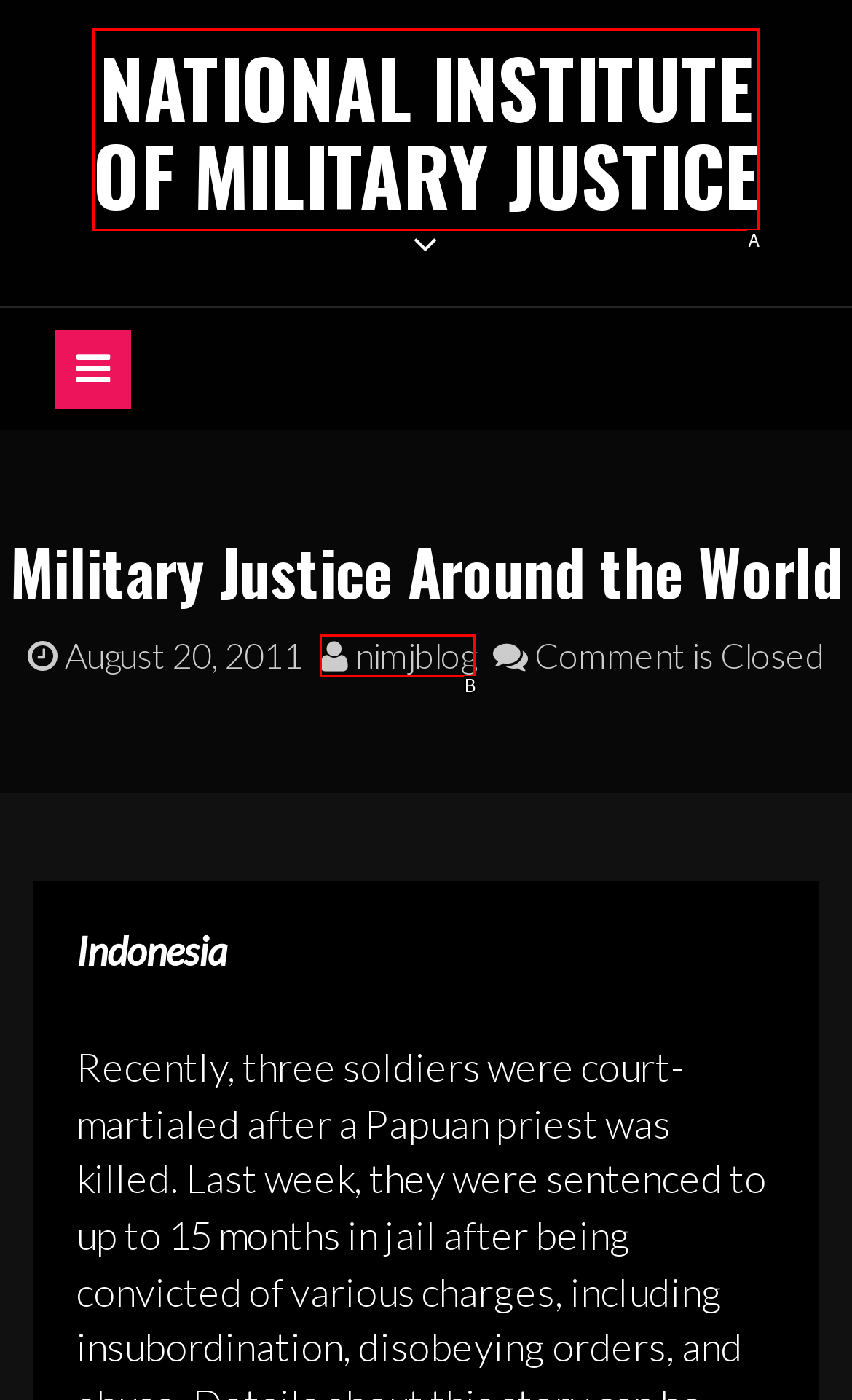From the given choices, determine which HTML element aligns with the description: nimjblog Respond with the letter of the appropriate option.

B